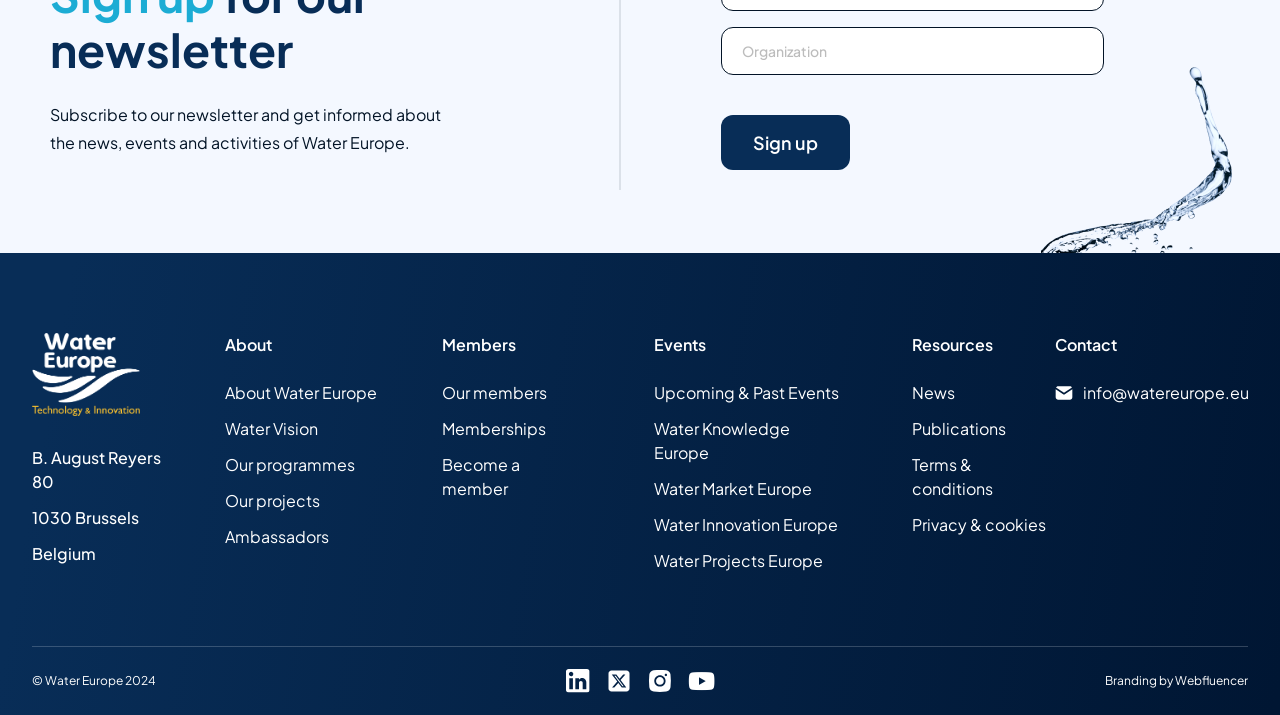Reply to the question with a single word or phrase:
What social media platform is linked to the website?

Youtube